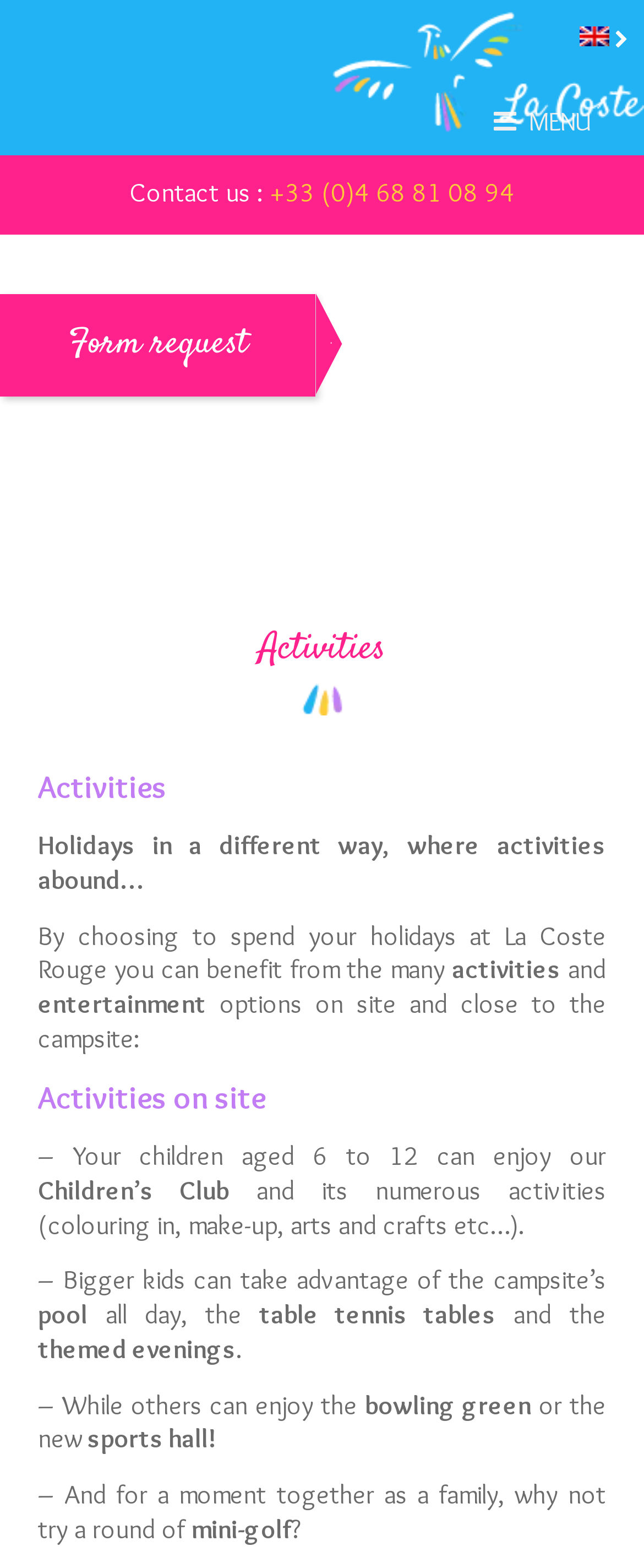What is the phone number to contact?
Refer to the image and provide a detailed answer to the question.

The phone number to contact can be found on the top right side of the webpage, next to the 'Contact us :' text.